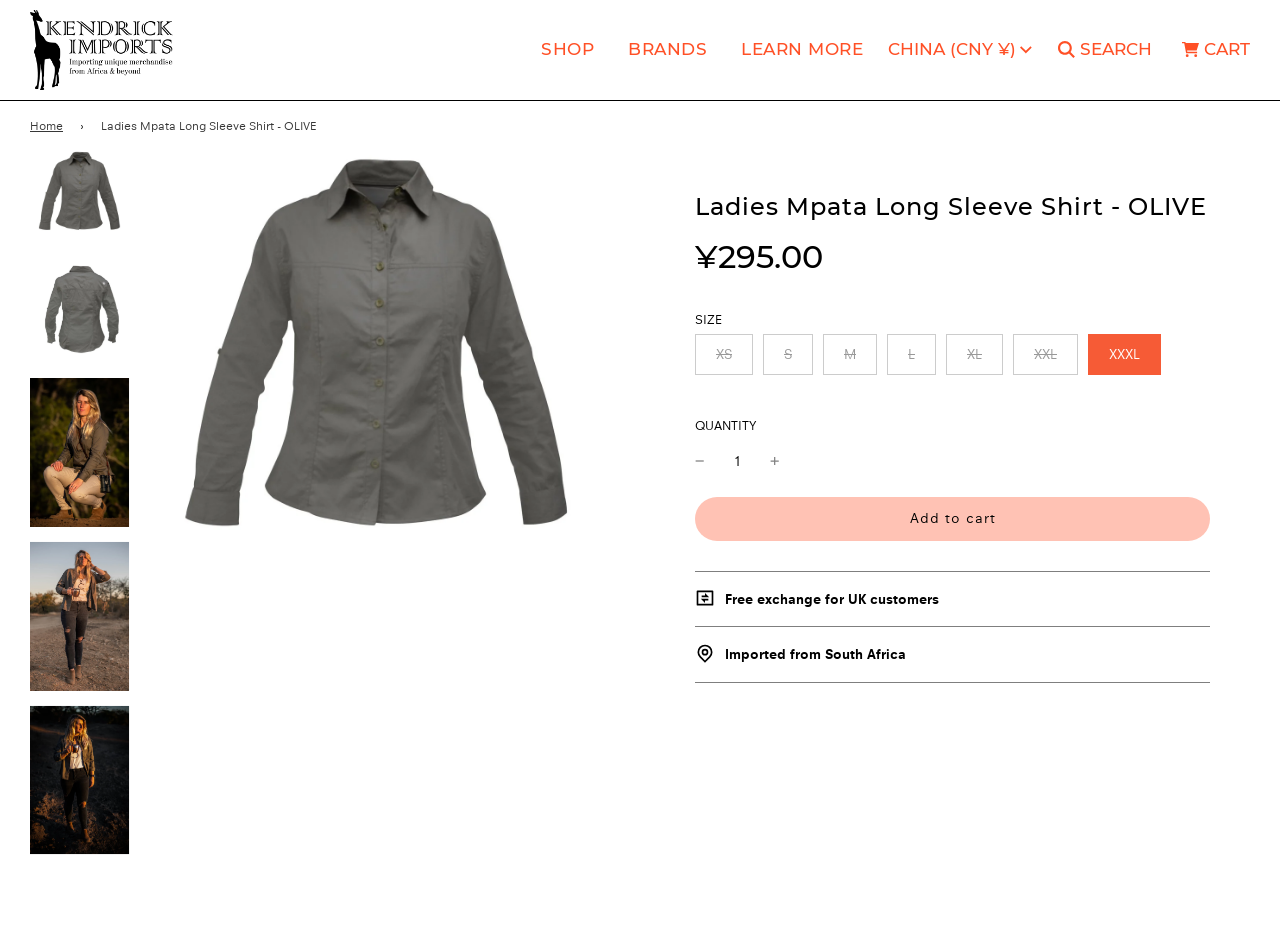Give a one-word or short phrase answer to the question: 
What is the size of the shirt selected by default?

XXXL